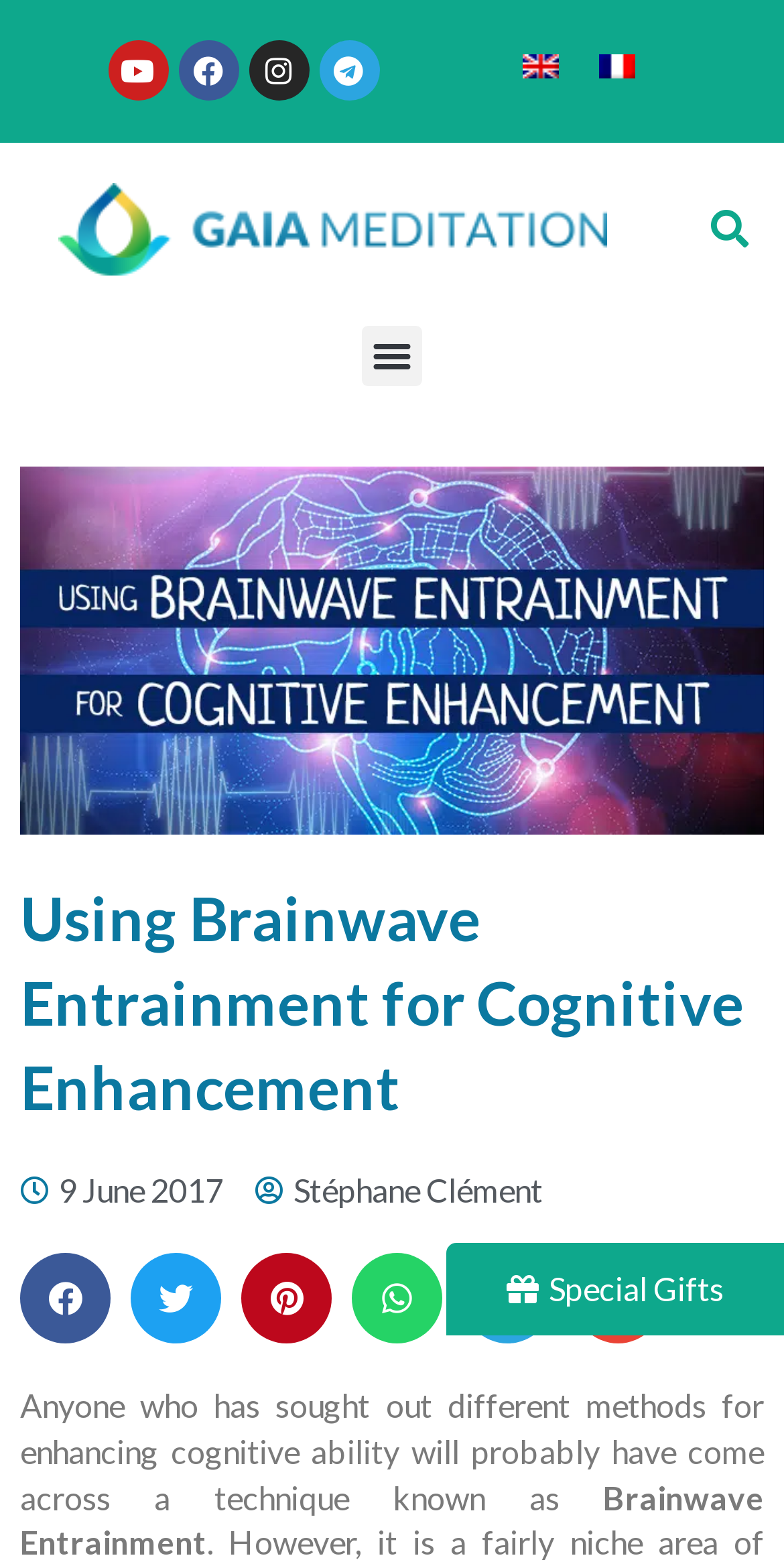Specify the bounding box coordinates of the area to click in order to execute this command: 'Search for something'. The coordinates should consist of four float numbers ranging from 0 to 1, and should be formatted as [left, top, right, bottom].

None